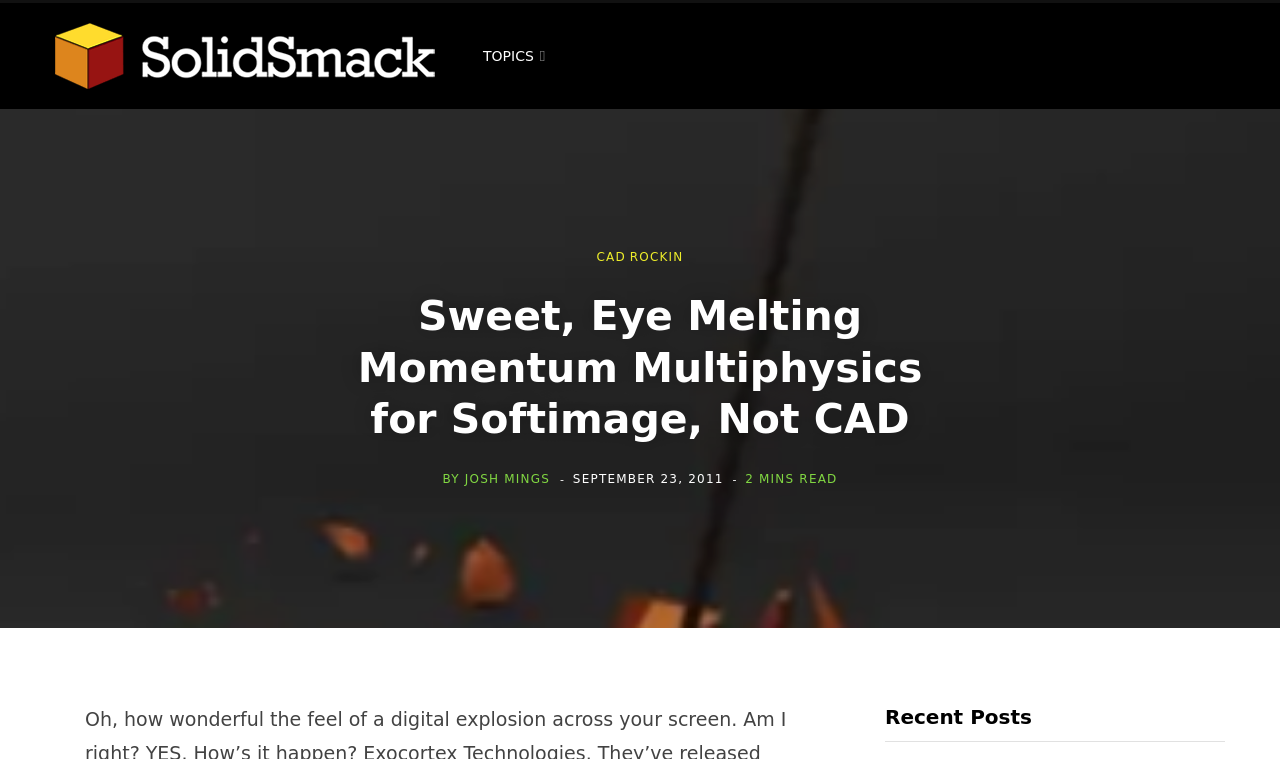Please provide the bounding box coordinates in the format (top-left x, top-left y, bottom-right x, bottom-right y). Remember, all values are floating point numbers between 0 and 1. What is the bounding box coordinate of the region described as: title="SolidSmack"

[0.043, 0.014, 0.34, 0.133]